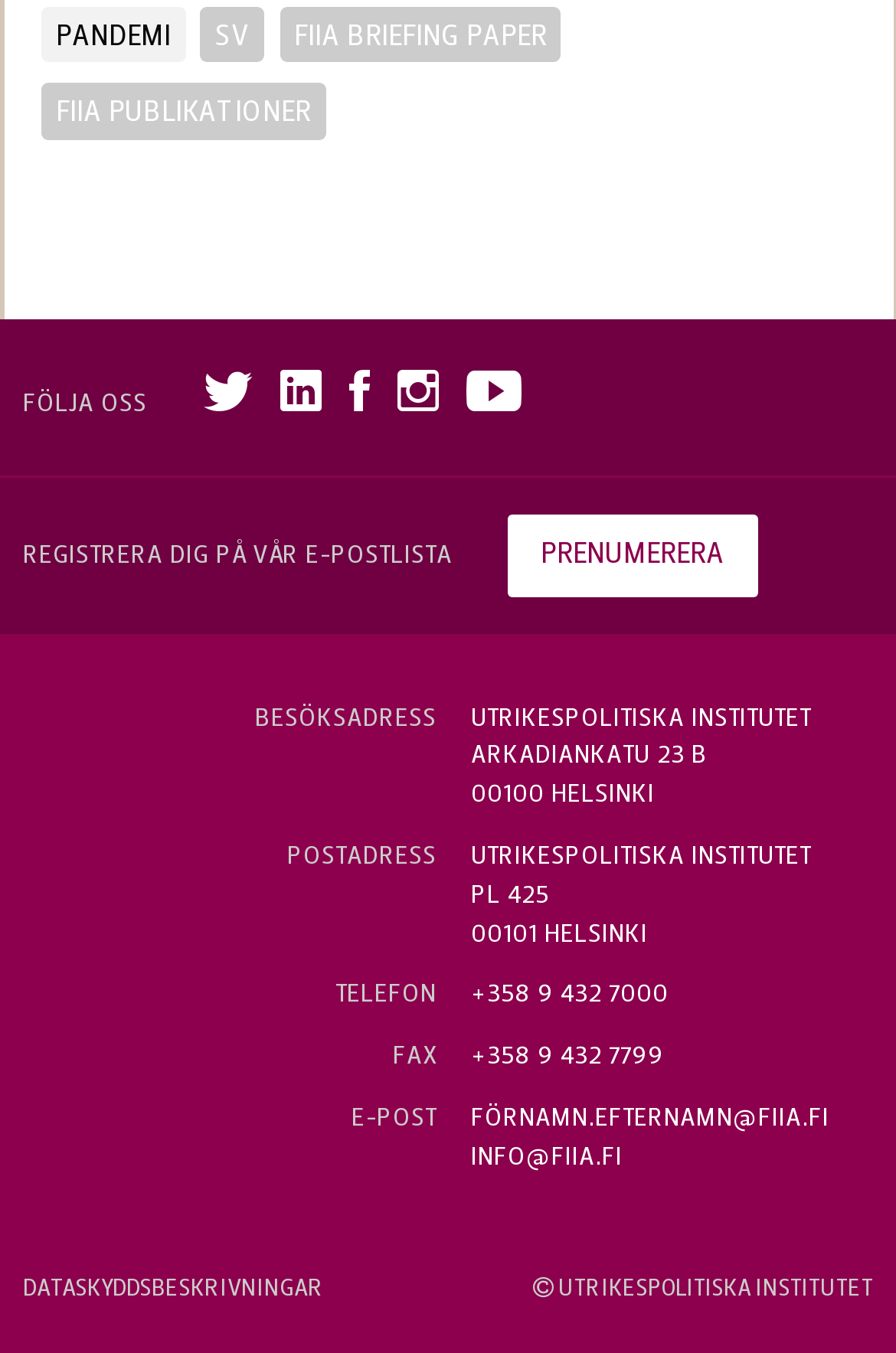Pinpoint the bounding box coordinates of the clickable element to carry out the following instruction: "Follow FIIA on Twitter."

[0.226, 0.274, 0.282, 0.315]